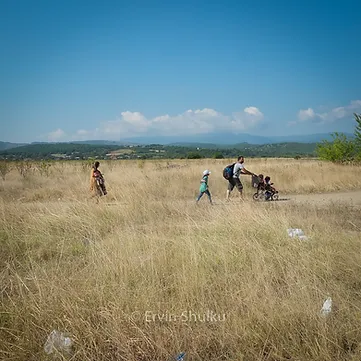Create an extensive and detailed description of the image.

The image depicts a migrant family traversing a wide field under a clear blue sky. They are accompanied by children and push a stroller along a dirt path, embodying the ongoing challenges faced by displaced families as they seek safety and a better future. The landscape features tall, dry grass and a distant hilly backdrop, illustrating the natural environment they navigate. This scene captures the poignant mix of resilience and vulnerability in the journey of migrants, highlighting both their determination and the harsh realities of their circumstances. The solemn atmosphere is underscored by the absence of nearby settlements, emphasizing their isolation during this significant life transition.